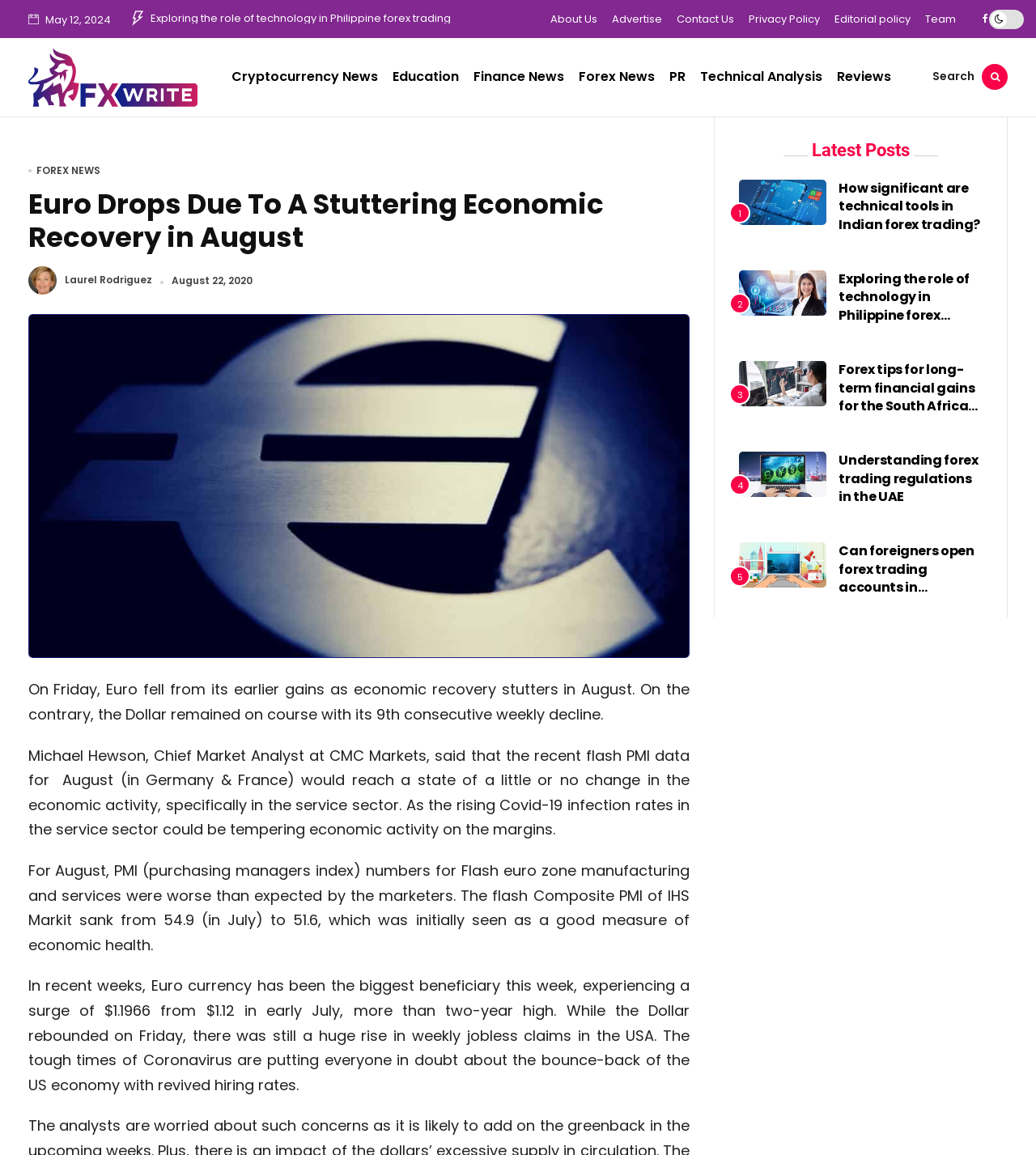Bounding box coordinates are to be given in the format (top-left x, top-left y, bottom-right x, bottom-right y). All values must be floating point numbers between 0 and 1. Provide the bounding box coordinate for the UI element described as: Advertise

[0.59, 0.01, 0.639, 0.024]